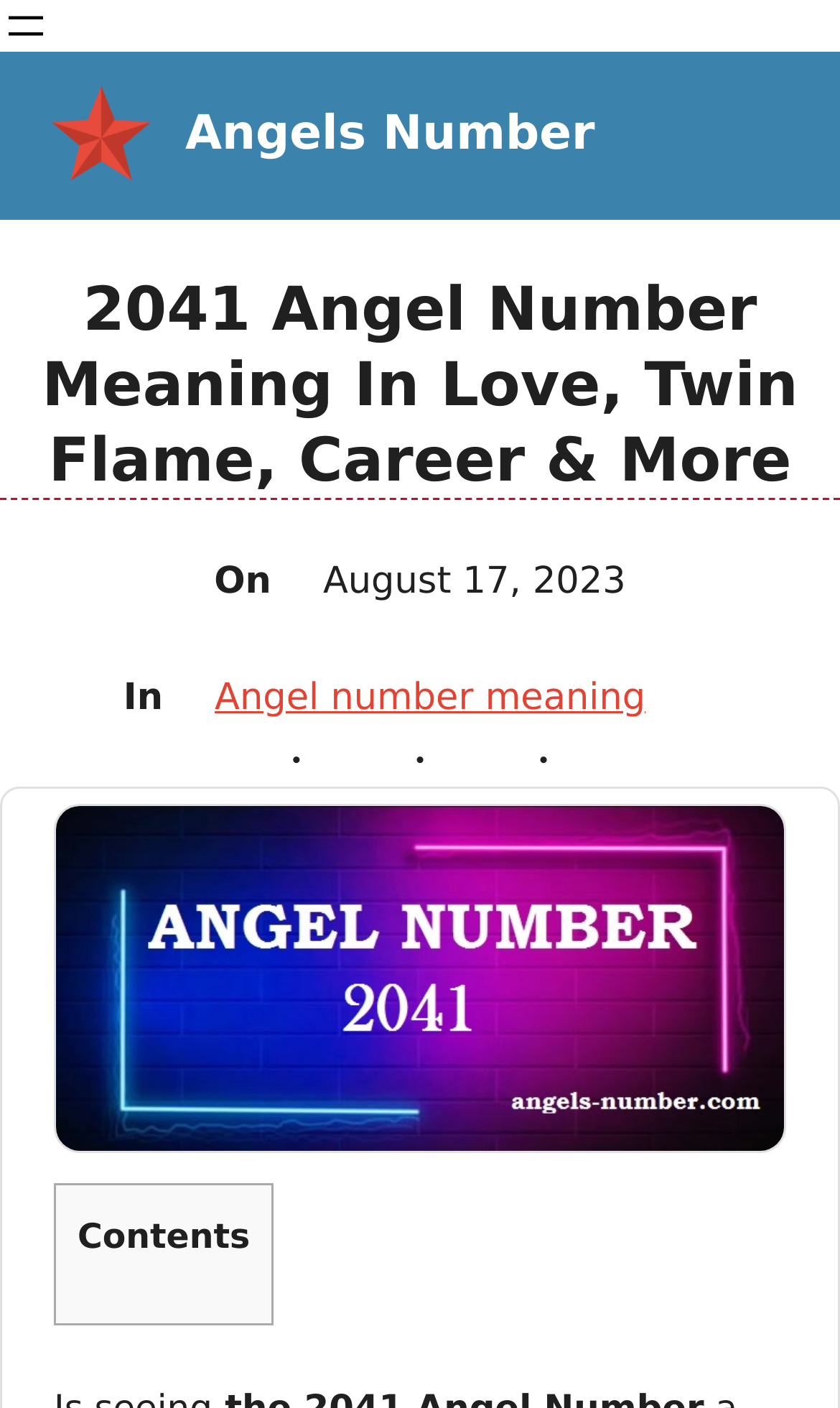What is the topic of the article? Based on the screenshot, please respond with a single word or phrase.

Angel Number